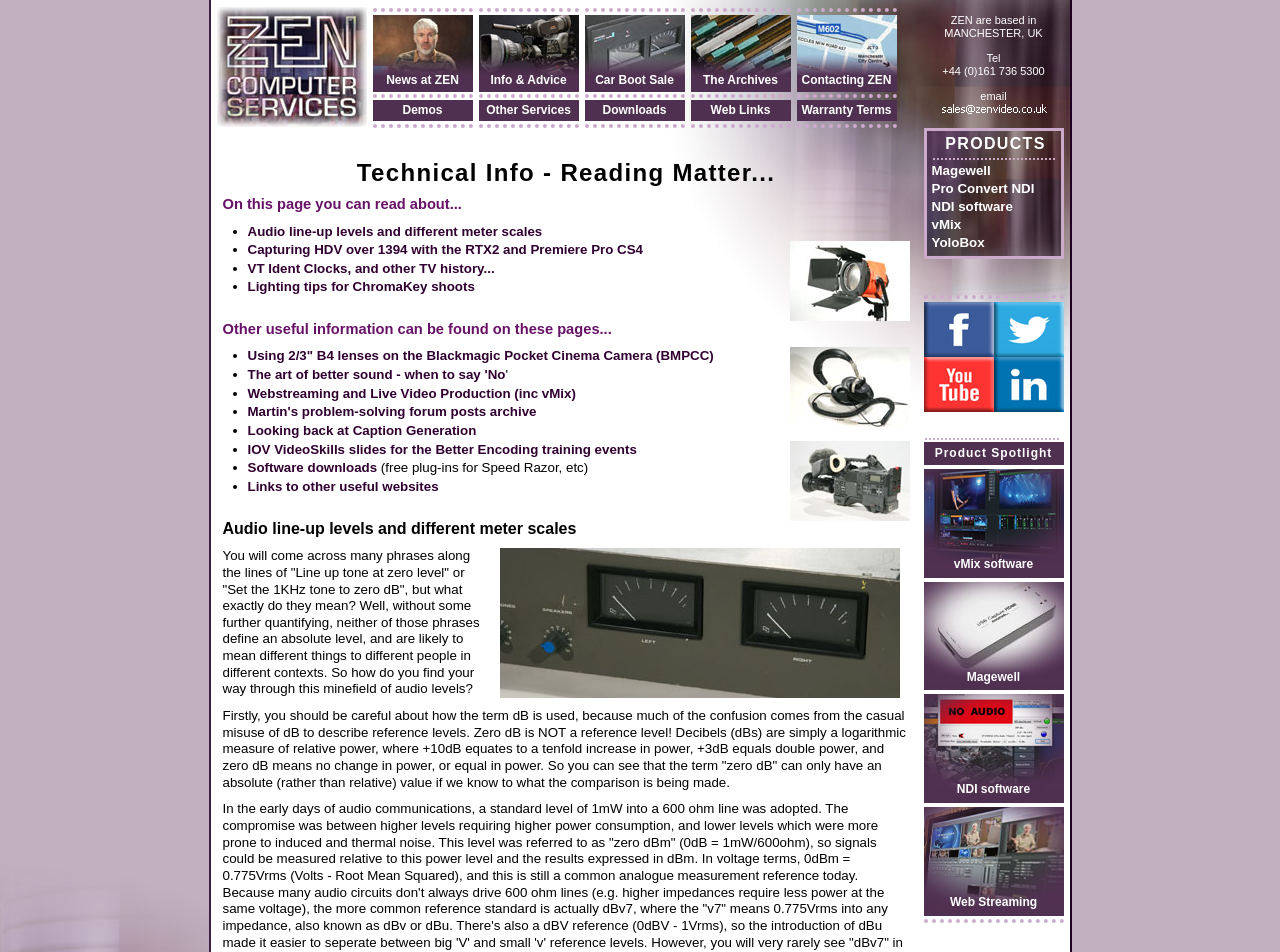Give an in-depth explanation of the webpage layout and content.

The webpage is about Technical Support Articles from ZEN Computer Services. At the top, there is a section with the company's contact information, including address, phone number, and email. Below this, there is a heading "PRODUCTS" followed by a list of links to products, including Magewell, Pro Convert NDI, NDI software, vMix, and YoloBox.

To the right of the products list, there is a table with three rows, each containing two cells. The cells contain links to social media profiles, including Facebook, Twitter, and LinkedIn.

Below the products list and social media table, there is a section with a heading "Product Spotlight" followed by links to vMix software, Magewell, NDI software, and Web Streaming.

On the left side of the page, there is a menu with links to various sections, including News at ZEN, Demos, Info & Advice, Other Services, Car Boot Sale, Downloads, The Archives, Web Links, Contacting ZEN, and Warranty Terms.

The main content of the page is a list of technical articles and resources, including headings "Technical Info - Reading Matter..." and "On this page you can read about...". The list includes links to articles about audio line-up levels, capturing HDV over 1394, VT Ident Clocks, lighting tips for ChromaKey shoots, and more. Each article is preceded by a bullet point marker. There are also images scattered throughout the list, including a Pulsar 650W lamphead, Beyer DT 48 headphones, and a Sony DSR130.

At the bottom of the page, there is a section with a heading "Other useful information can be found on these pages..." followed by another list of links to articles and resources, including using 2/3" B4 lenses on the Blackmagic Pocket Cinema Camera, the art of better sound, webstreaming and live video production, and more.